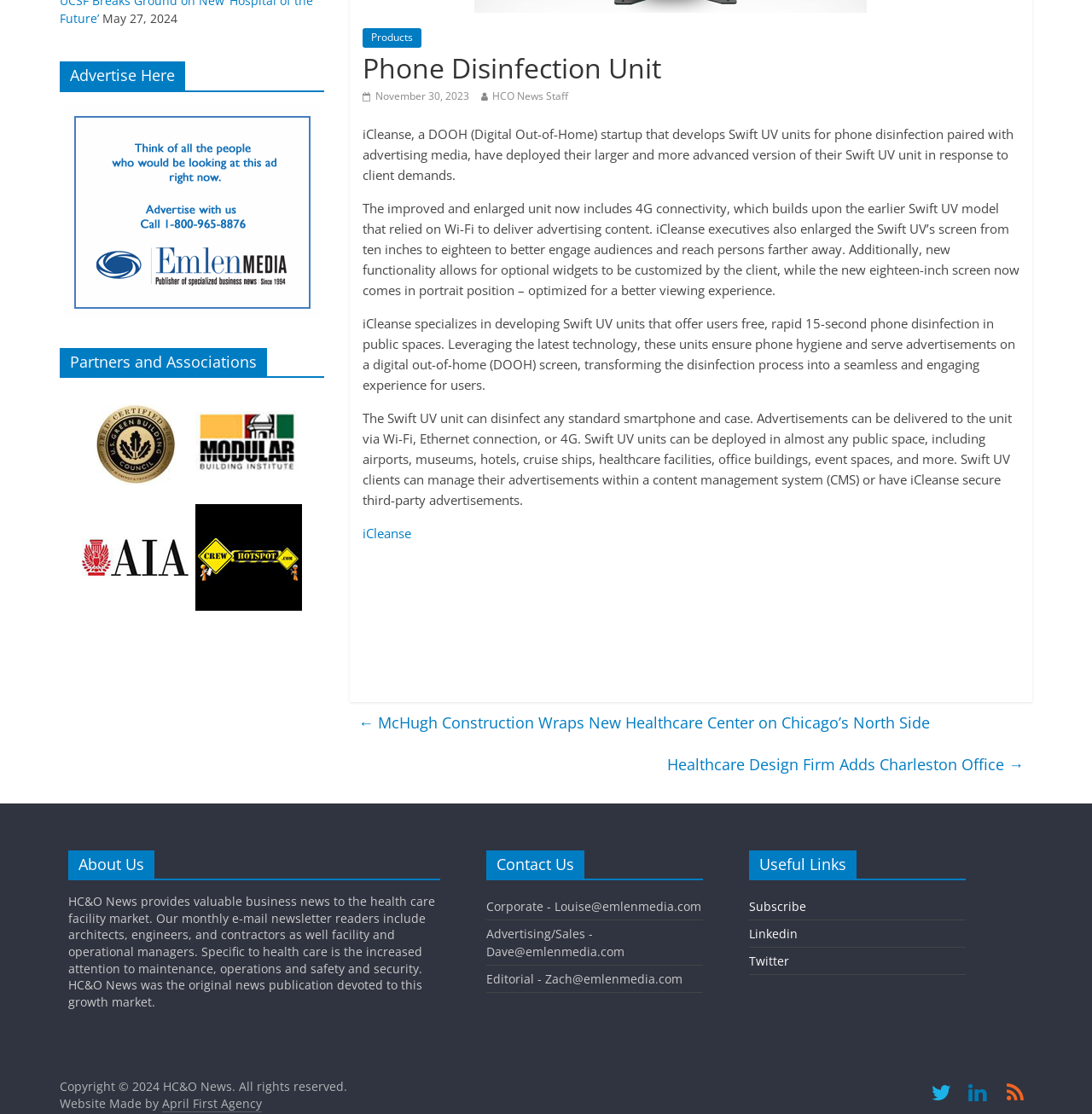Based on the element description, predict the bounding box coordinates (top-left x, top-left y, bottom-right x, bottom-right y) for the UI element in the screenshot: Twitter

[0.686, 0.855, 0.723, 0.87]